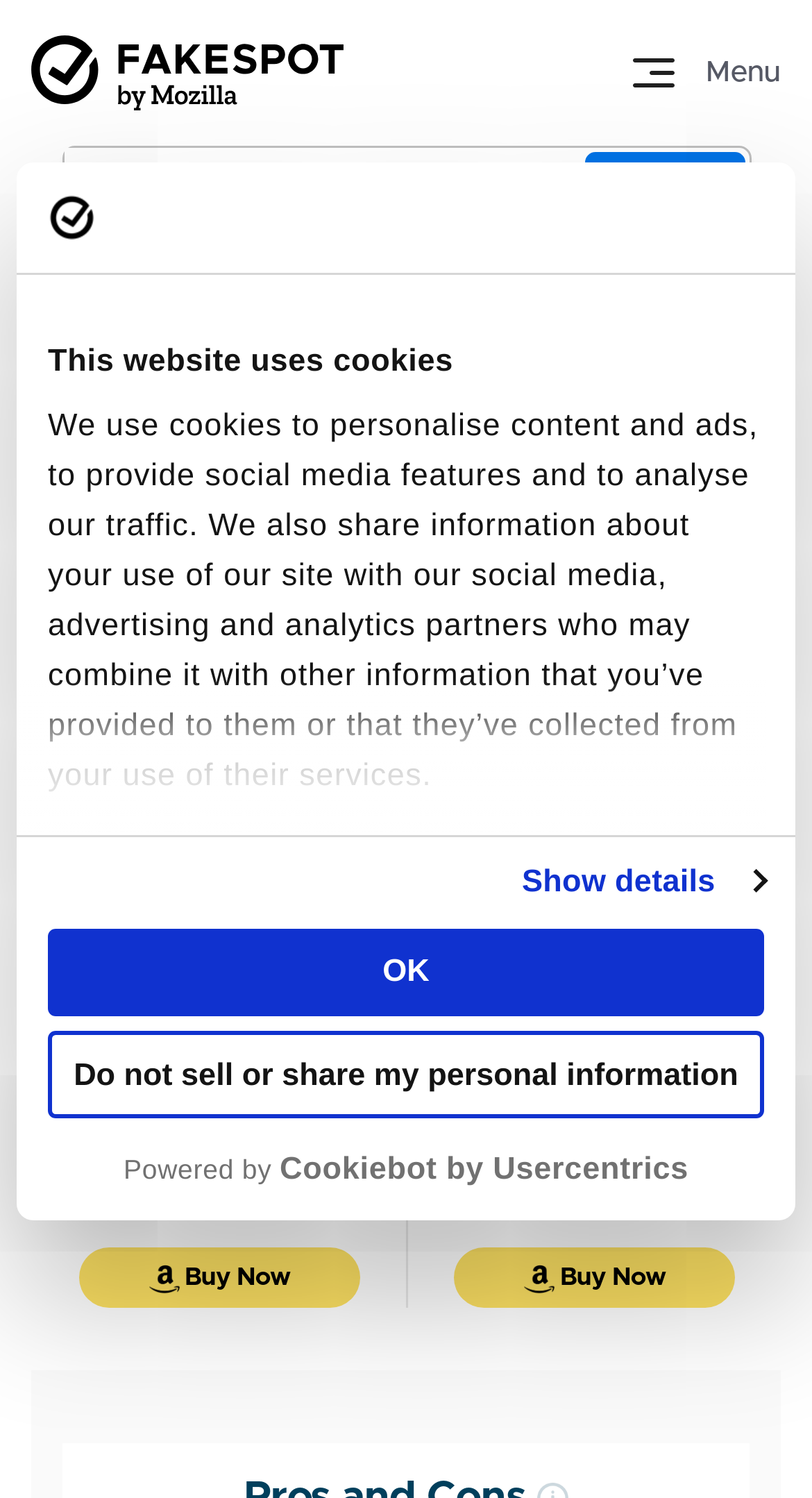Please specify the bounding box coordinates of the clickable region necessary for completing the following instruction: "Buy EAMTI 3.5CT 925 Sterling Silver Engagement Rings". The coordinates must consist of four float numbers between 0 and 1, i.e., [left, top, right, bottom].

[0.56, 0.833, 0.904, 0.873]